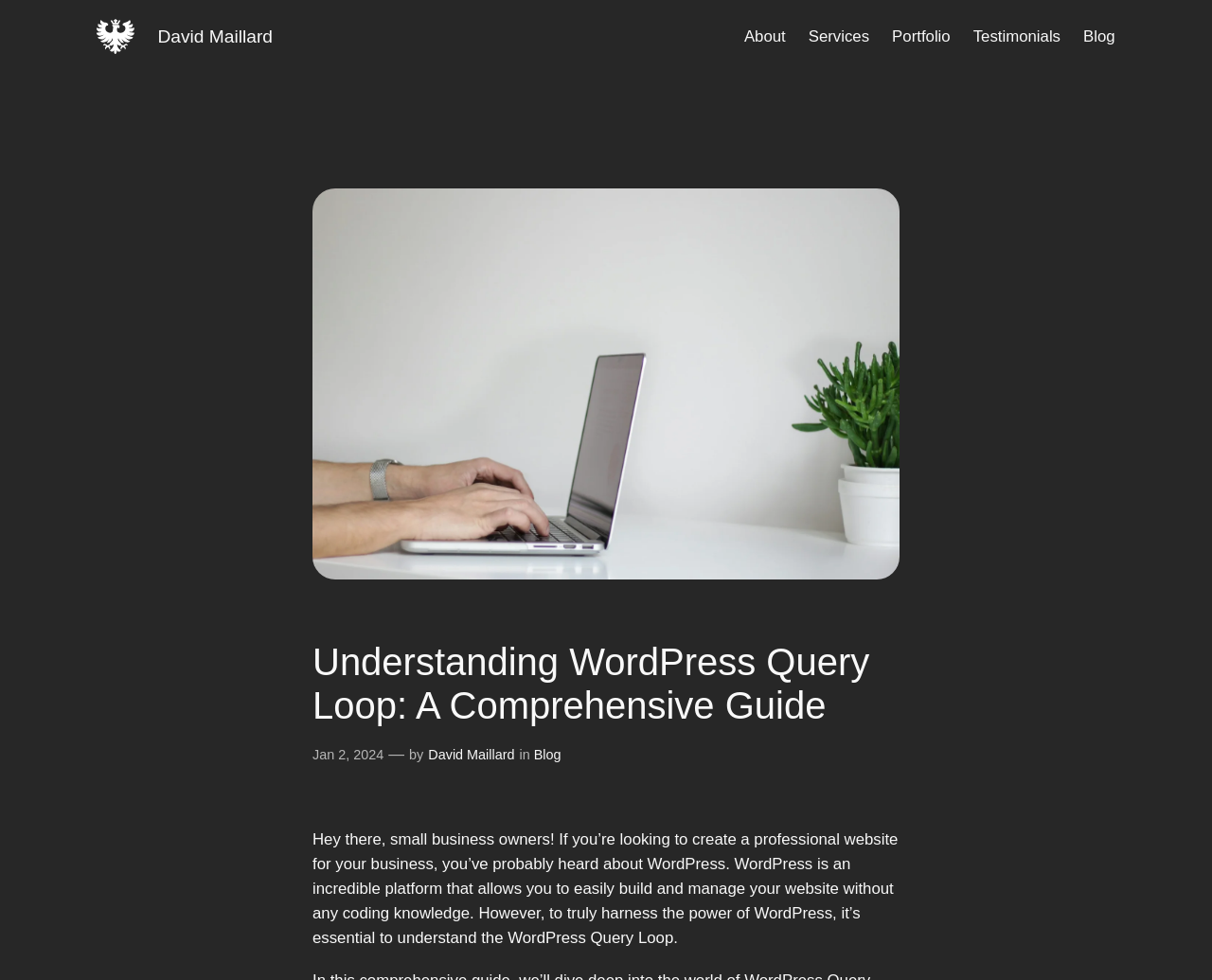Indicate the bounding box coordinates of the element that must be clicked to execute the instruction: "read the blog post published on Jan 2, 2024". The coordinates should be given as four float numbers between 0 and 1, i.e., [left, top, right, bottom].

[0.258, 0.762, 0.317, 0.778]